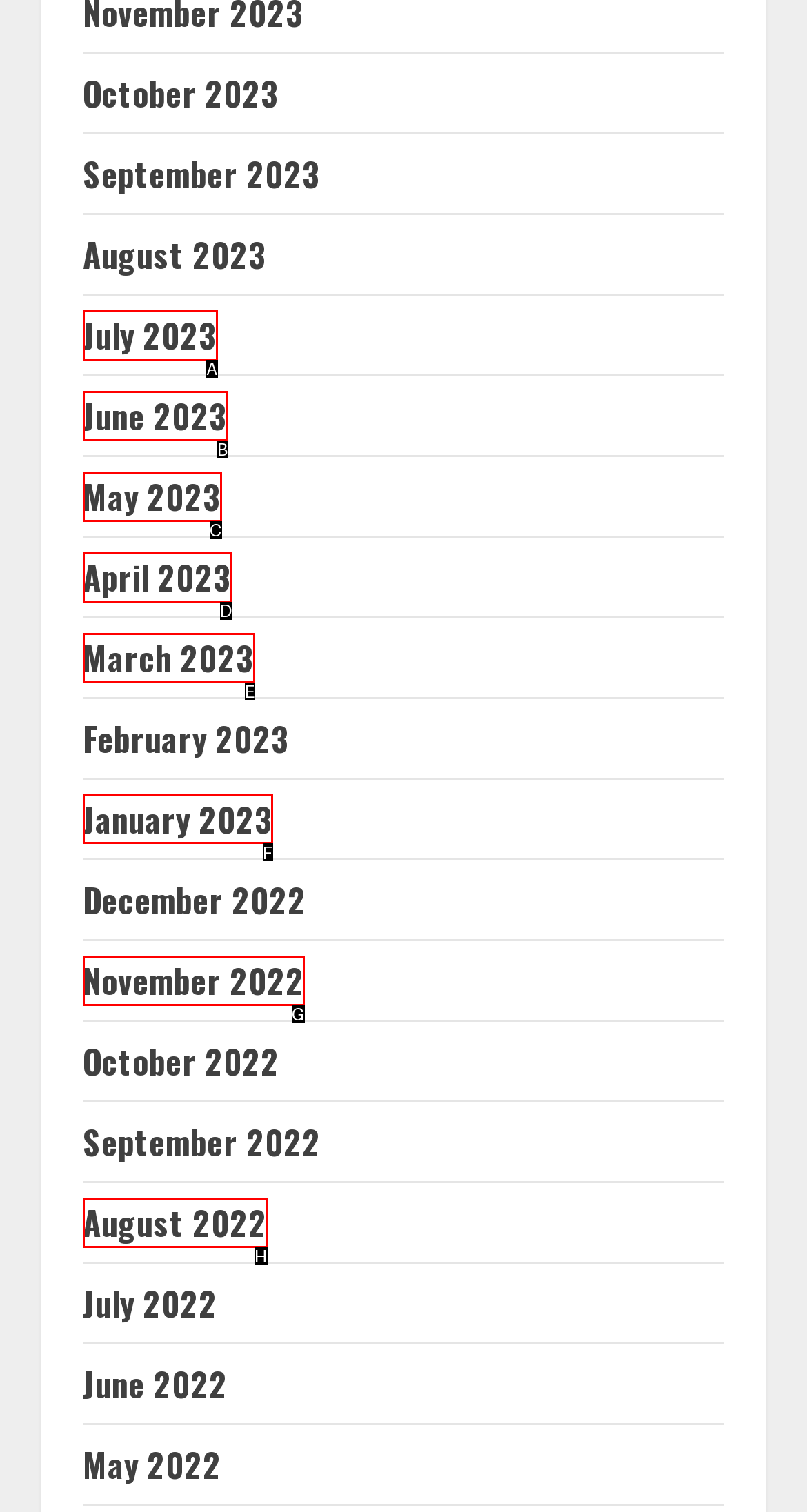Point out the correct UI element to click to carry out this instruction: view January 2023
Answer with the letter of the chosen option from the provided choices directly.

F